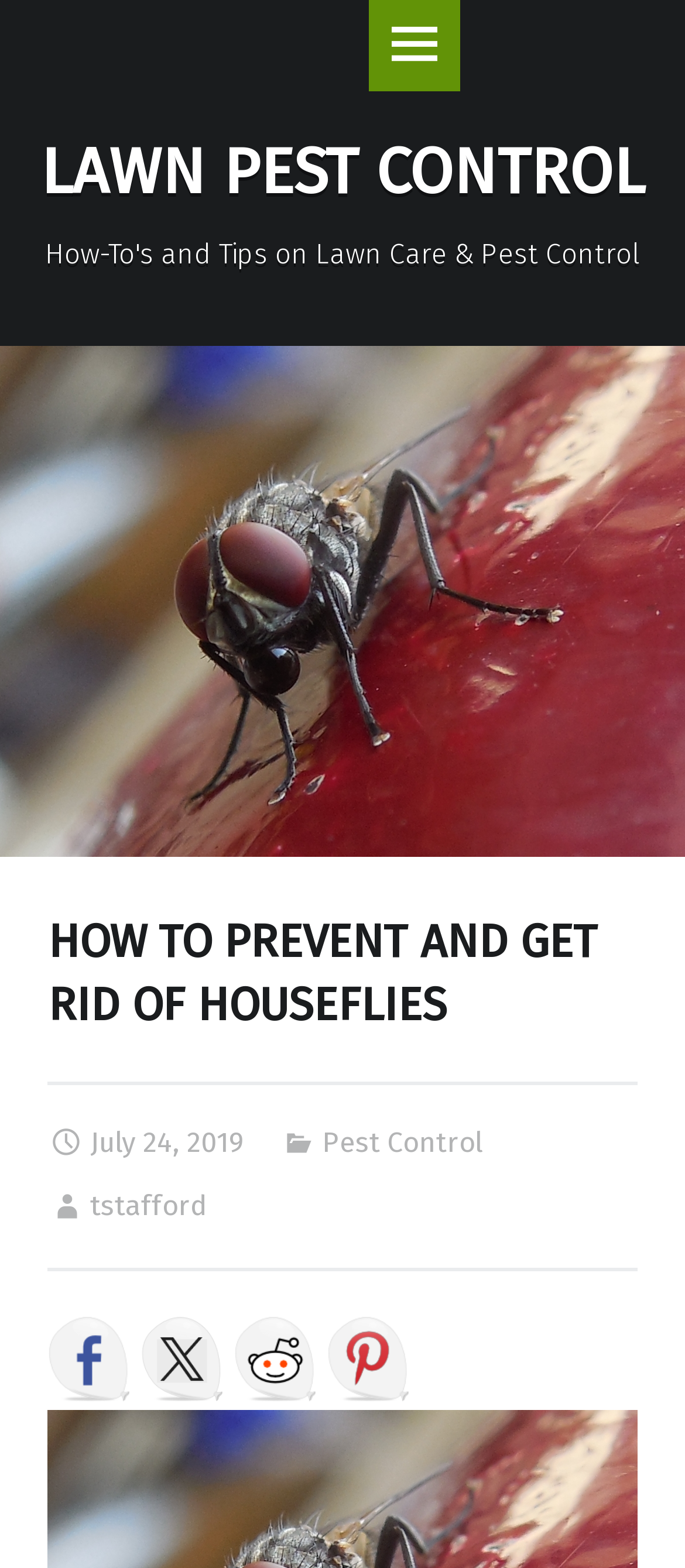How many social media platforms are linked?
Using the information from the image, give a concise answer in one word or a short phrase.

4